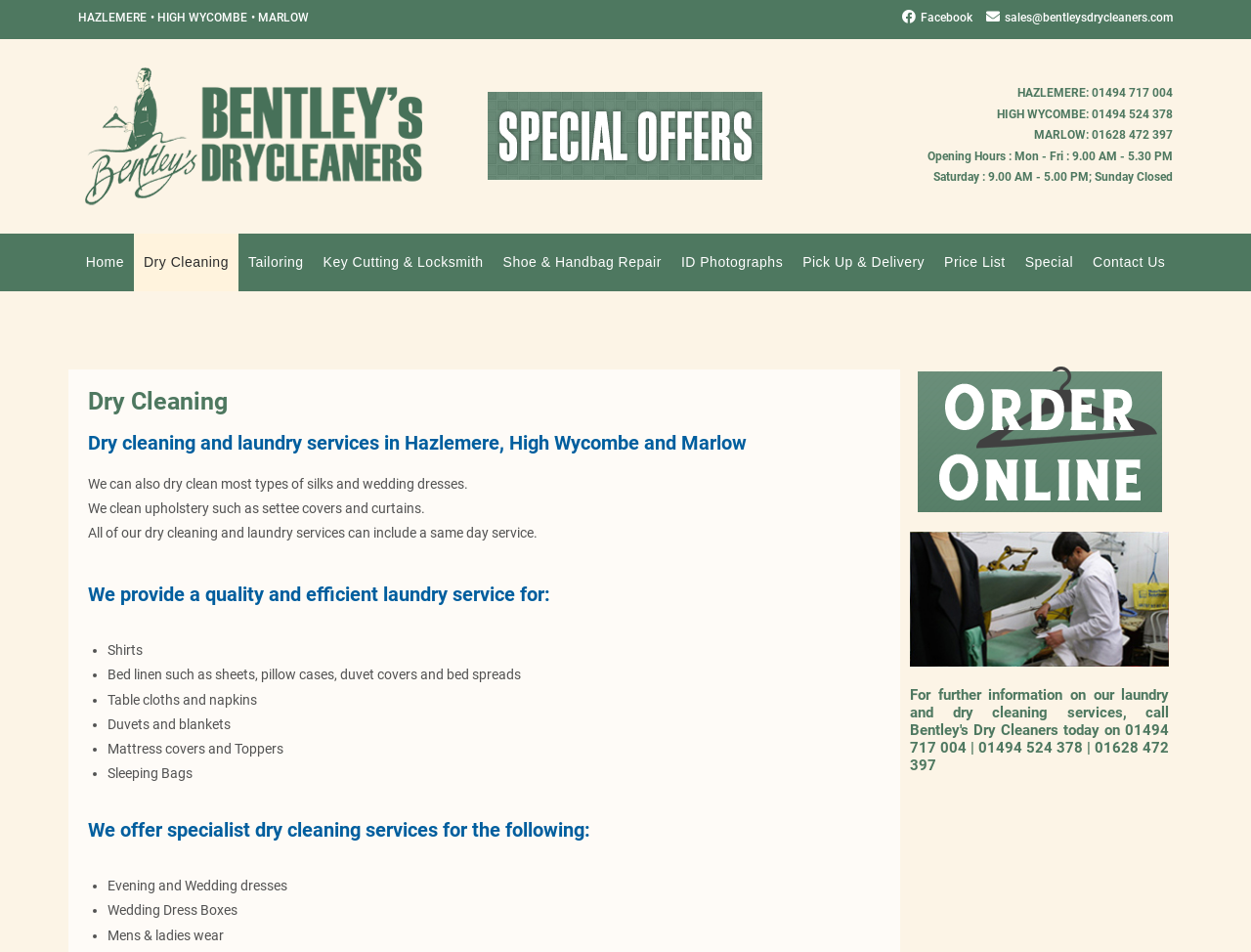Please specify the bounding box coordinates of the region to click in order to perform the following instruction: "Get the contact email".

[0.786, 0.008, 0.938, 0.03]